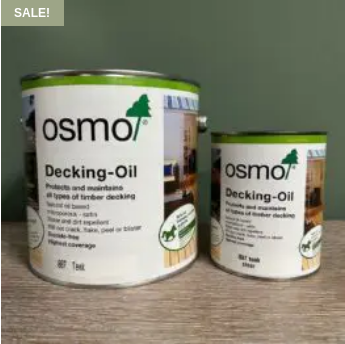What is the promotional offer indicated in the image?
Answer the question with just one word or phrase using the image.

SALE!